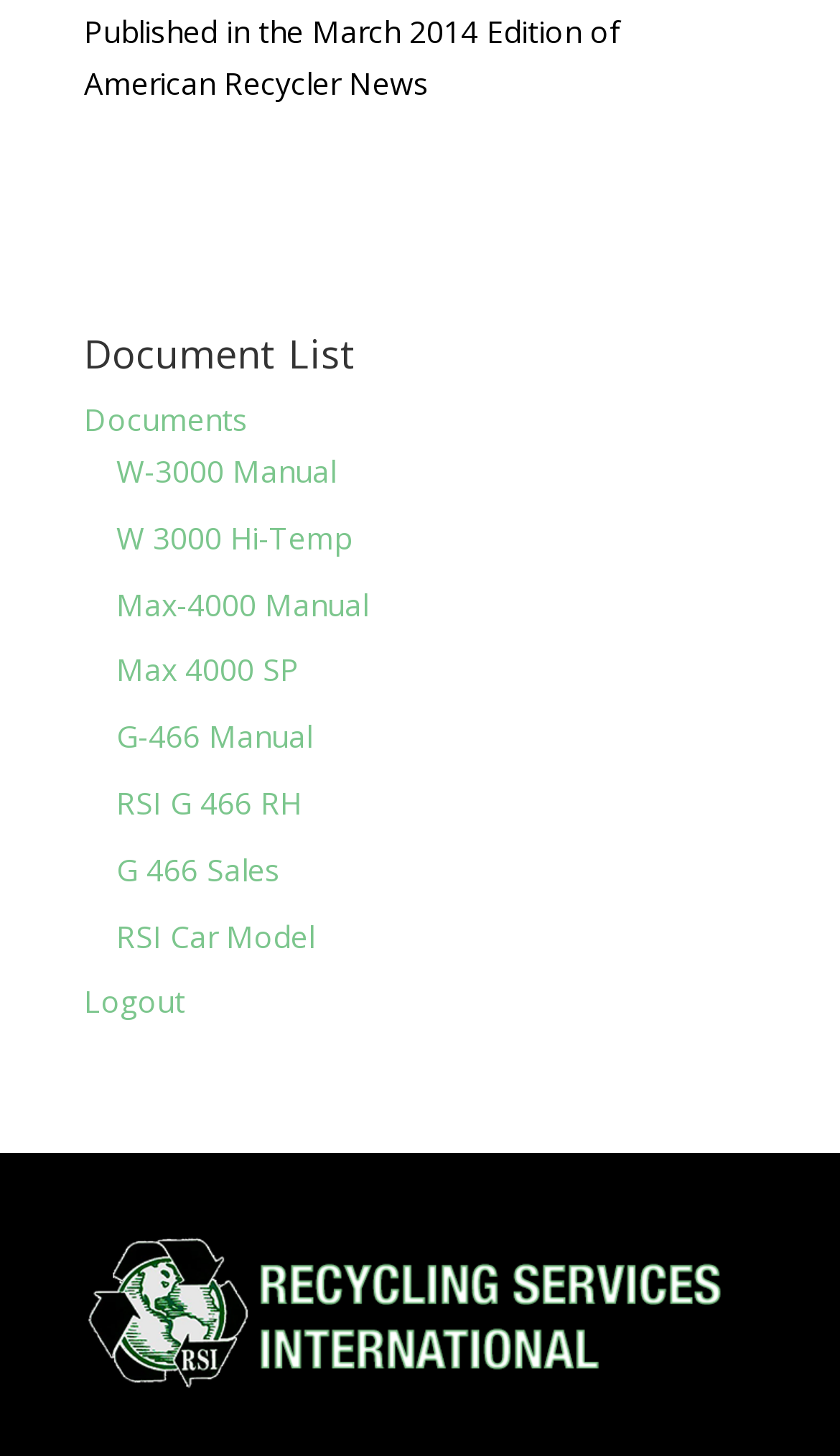Show me the bounding box coordinates of the clickable region to achieve the task as per the instruction: "Access W-3000 Manual".

[0.138, 0.309, 0.4, 0.337]